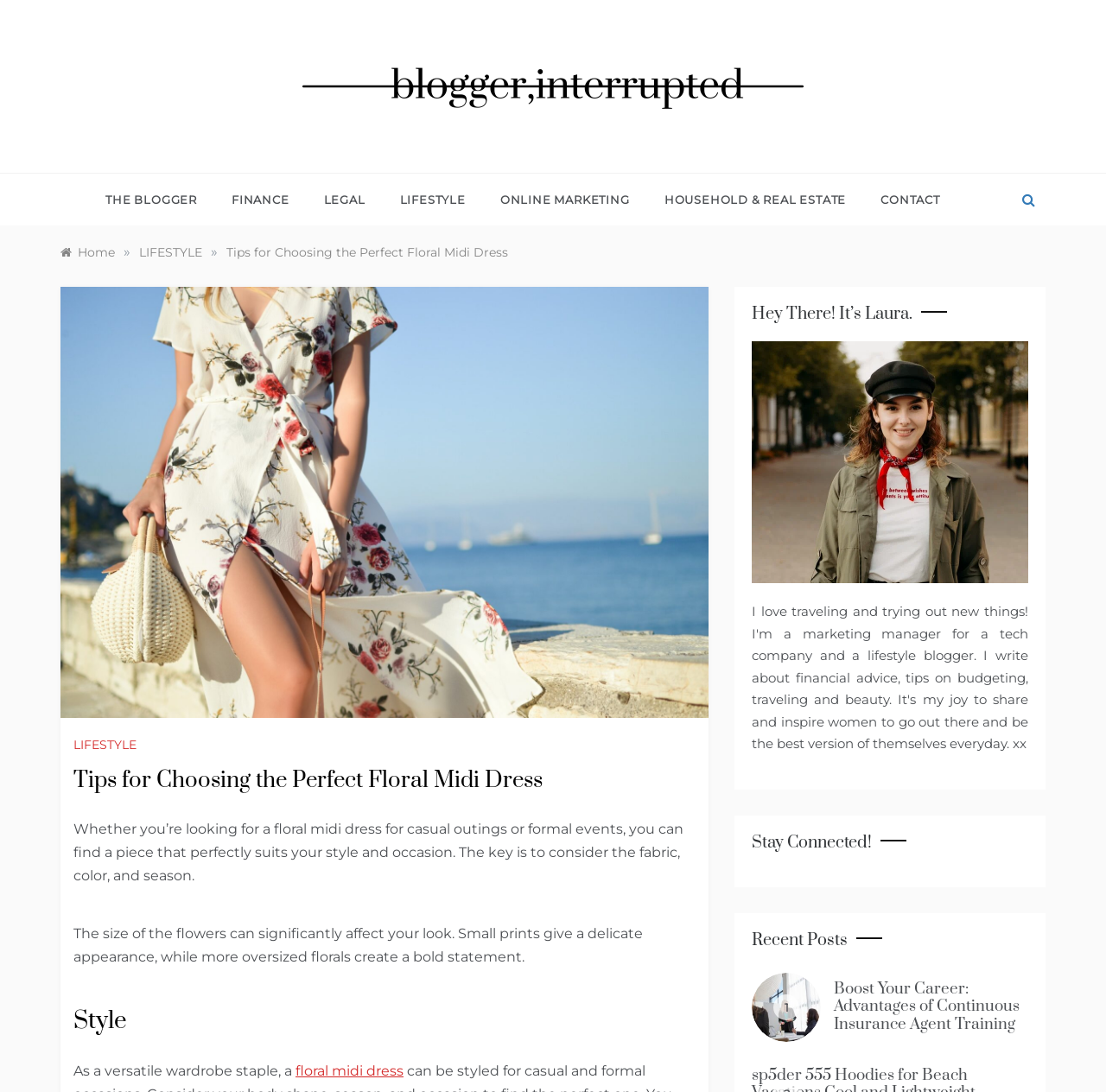What is the effect of small prints on a floral midi dress?
Using the information from the image, provide a comprehensive answer to the question.

The webpage states that small prints on a floral midi dress give a delicate appearance, which is mentioned in the static text 'The size of the flowers can significantly affect your look. Small prints give a delicate appearance, while more oversized florals create a bold statement.'